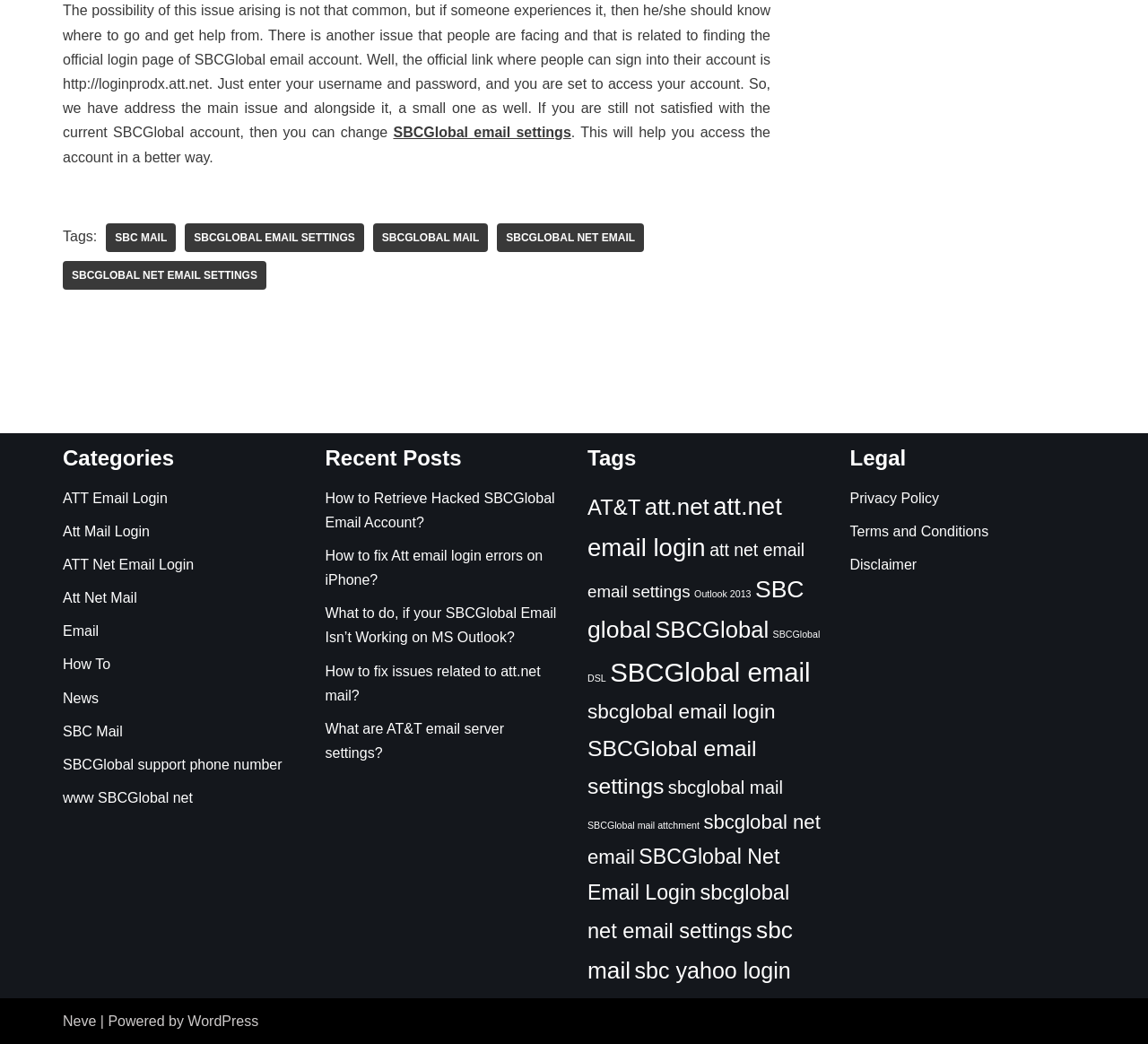Could you indicate the bounding box coordinates of the region to click in order to complete this instruction: "Visit the official login page of SBCGlobal email account".

[0.055, 0.003, 0.671, 0.134]